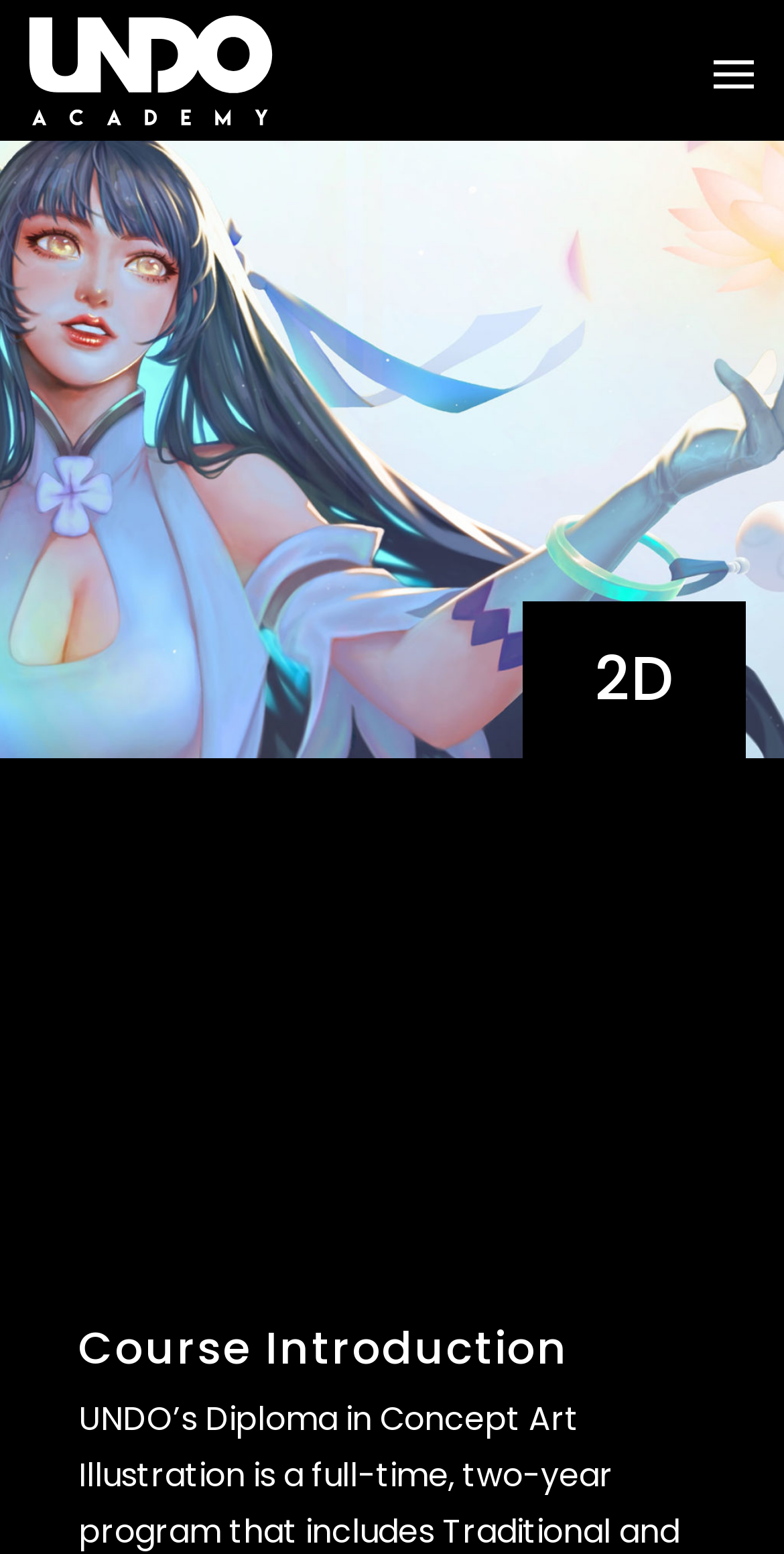Provide the bounding box coordinates of the UI element this sentence describes: "alt="UNDO ACADEMY"".

[0.036, 0.031, 0.348, 0.057]